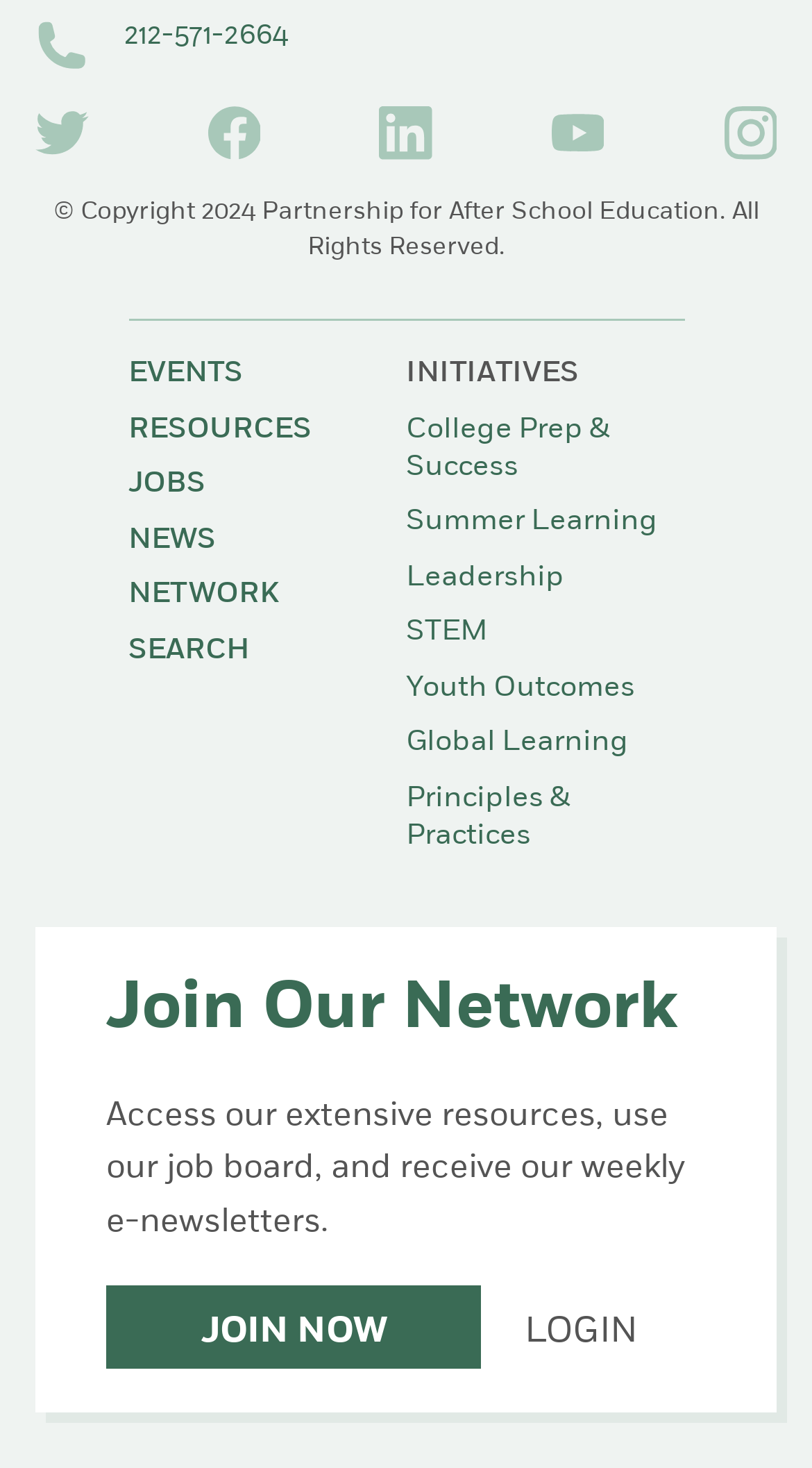What is the purpose of the 'JOIN NOW' button?
Provide a detailed and well-explained answer to the question.

The 'JOIN NOW' button is located at the bottom of the webpage, with an ID of 122, and has a bounding box of [0.131, 0.876, 0.592, 0.933]. The button is likely used to allow users to join the network, as indicated by the heading 'Join Our Network' above it.